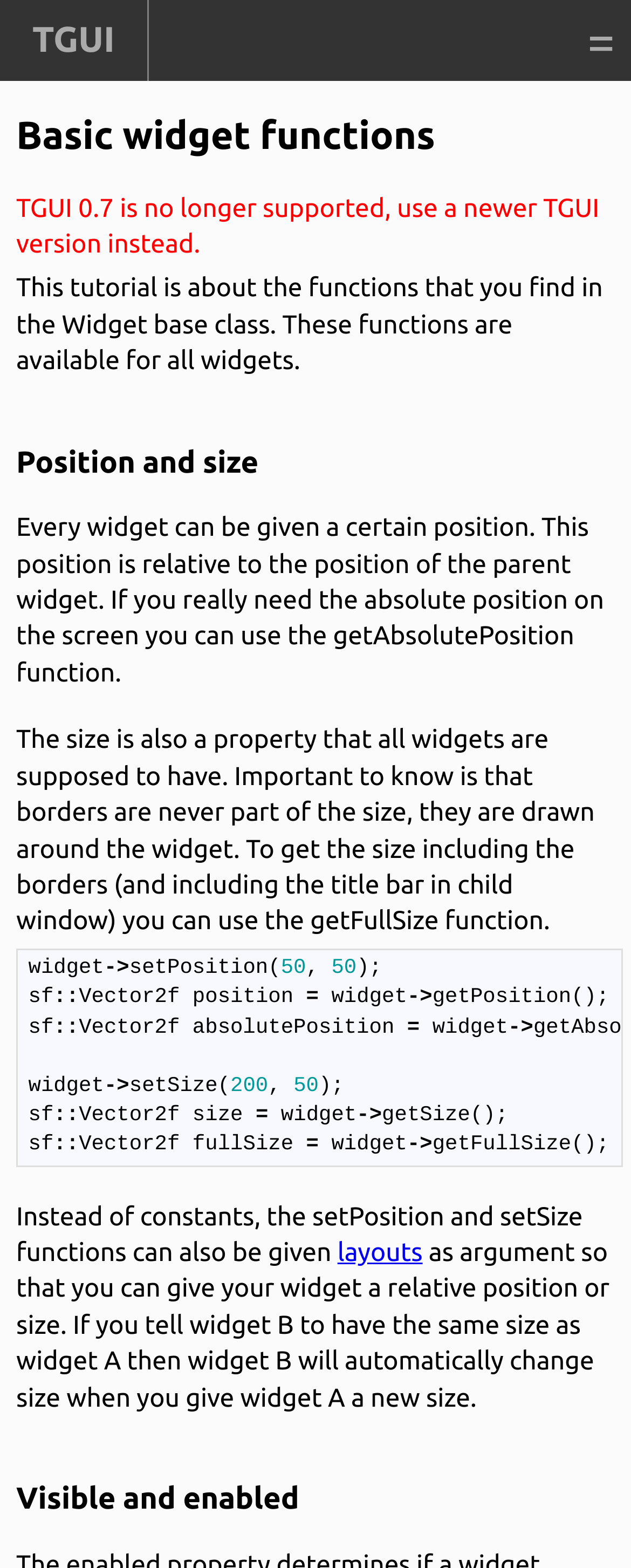What is the purpose of the getFullSize function?
Please ensure your answer to the question is detailed and covers all necessary aspects.

The purpose of the getFullSize function is mentioned in the text 'To get the size including the borders (and including the title bar in child window) you can use the getFullSize function.' which is located in the section 'Position and size'.